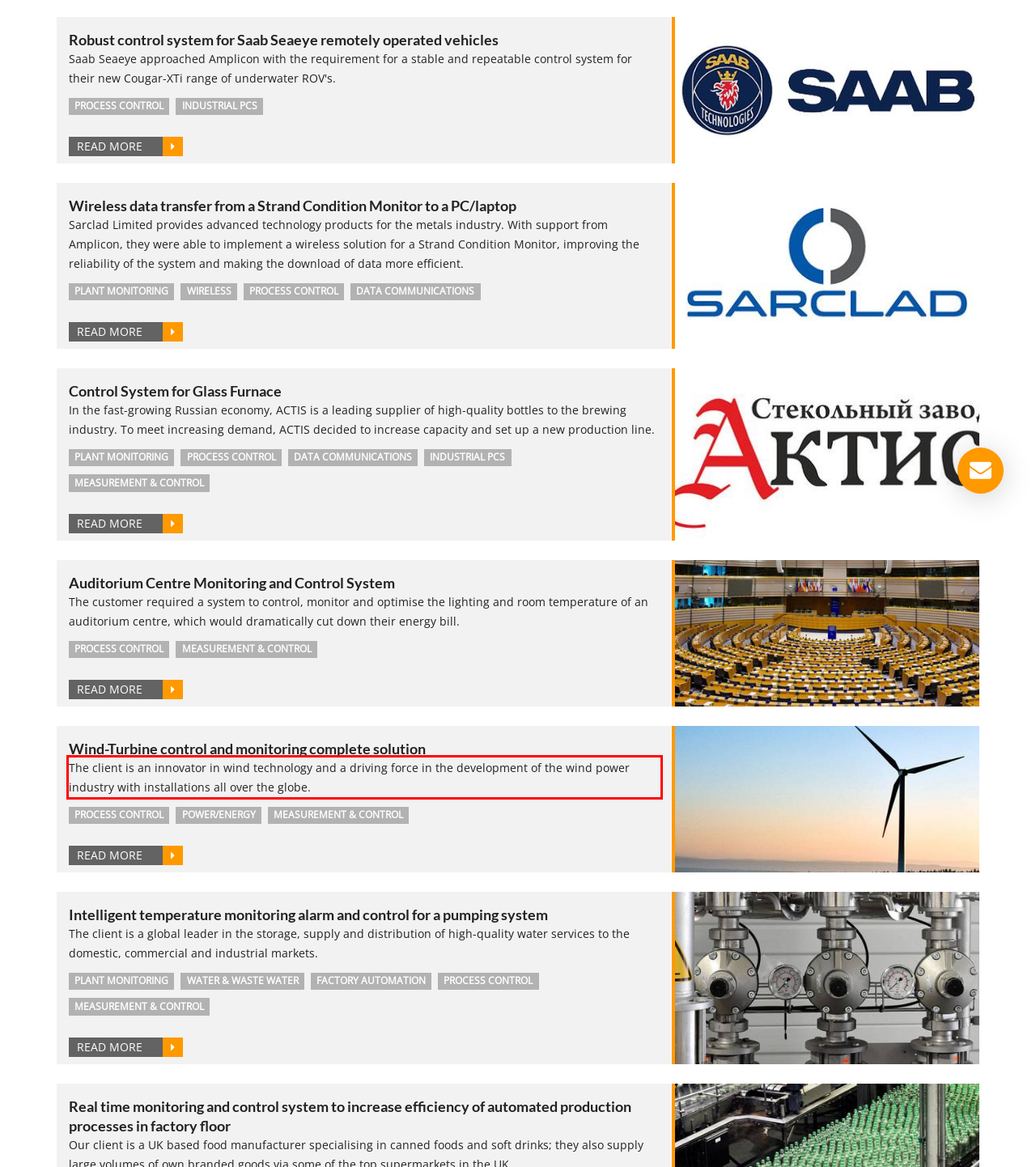Please look at the webpage screenshot and extract the text enclosed by the red bounding box.

The client is an innovator in wind technology and a driving force in the development of the wind power industry with installations all over the globe.